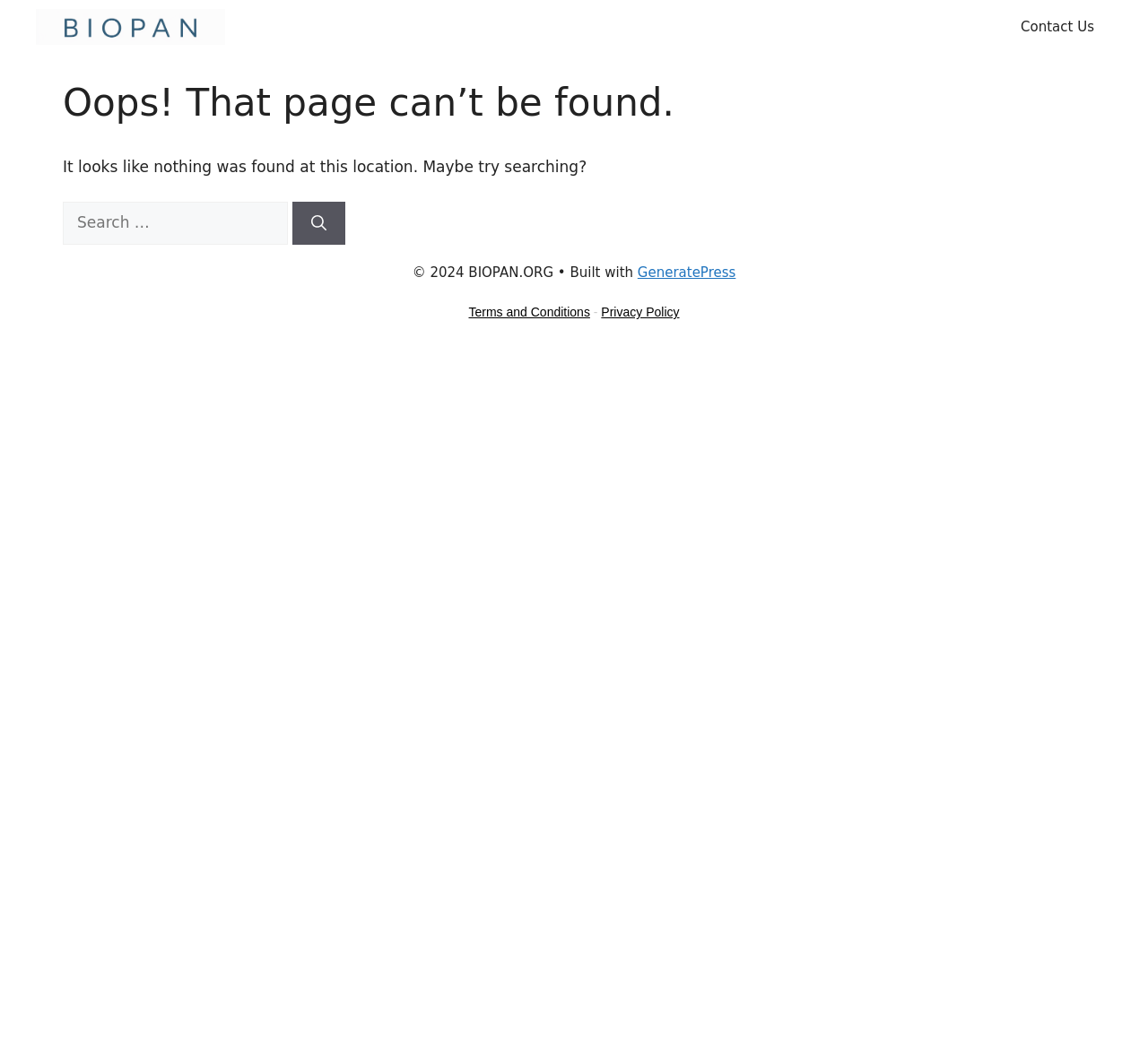What theme or framework is used to build the website?
From the screenshot, supply a one-word or short-phrase answer.

GeneratePress